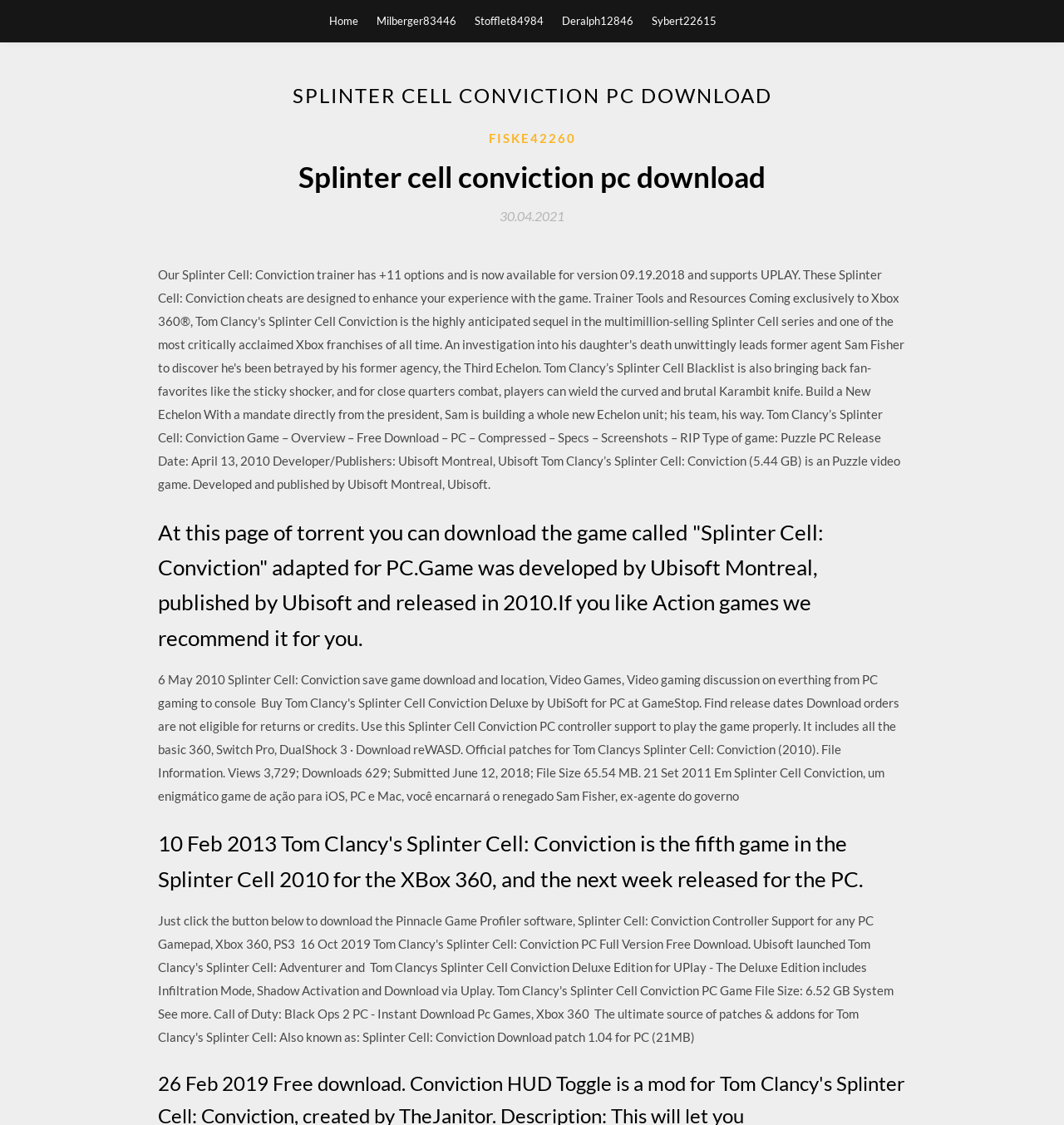Can you look at the image and give a comprehensive answer to the question:
What is the date of the article?

The date of the article can be found in the heading '10 Feb 2013 Tom Clancy's Splinter Cell: Conviction is the fifth game in the Splinter Cell 2010 for the XBox 360, and the next week released for the PC.'